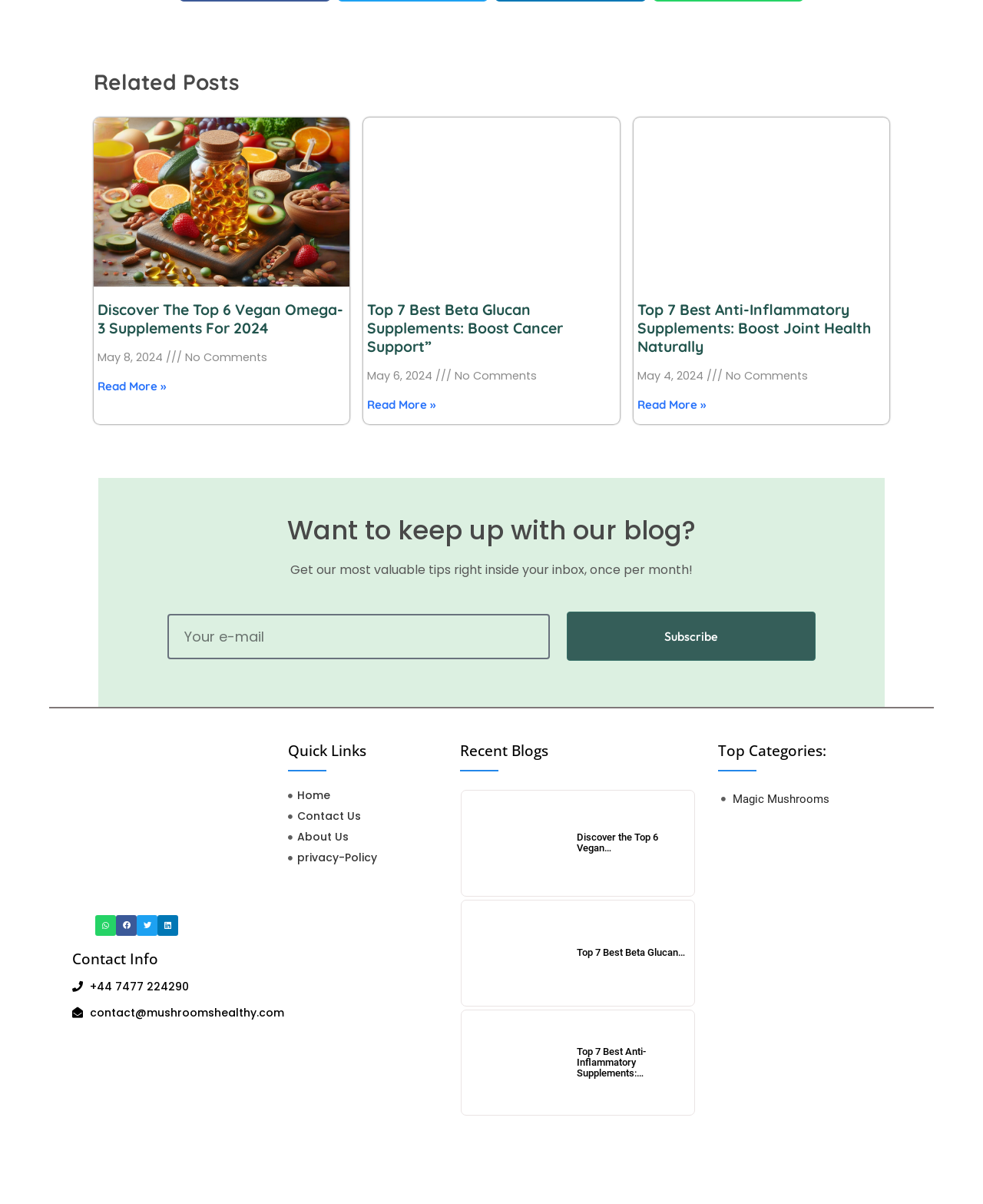How many articles are listed under 'Related Posts'?
Kindly offer a detailed explanation using the data available in the image.

I counted the number of article elements under the 'Related Posts' heading, which are three: '6 Vegan Omega-3 Supplements for 2024', 'Top 7 Best Beta Glucan Supplements: Boost Cancer Support', and 'Top 7 Best Anti-Inflammatory Supplements: Boost Joint Health Naturally'.